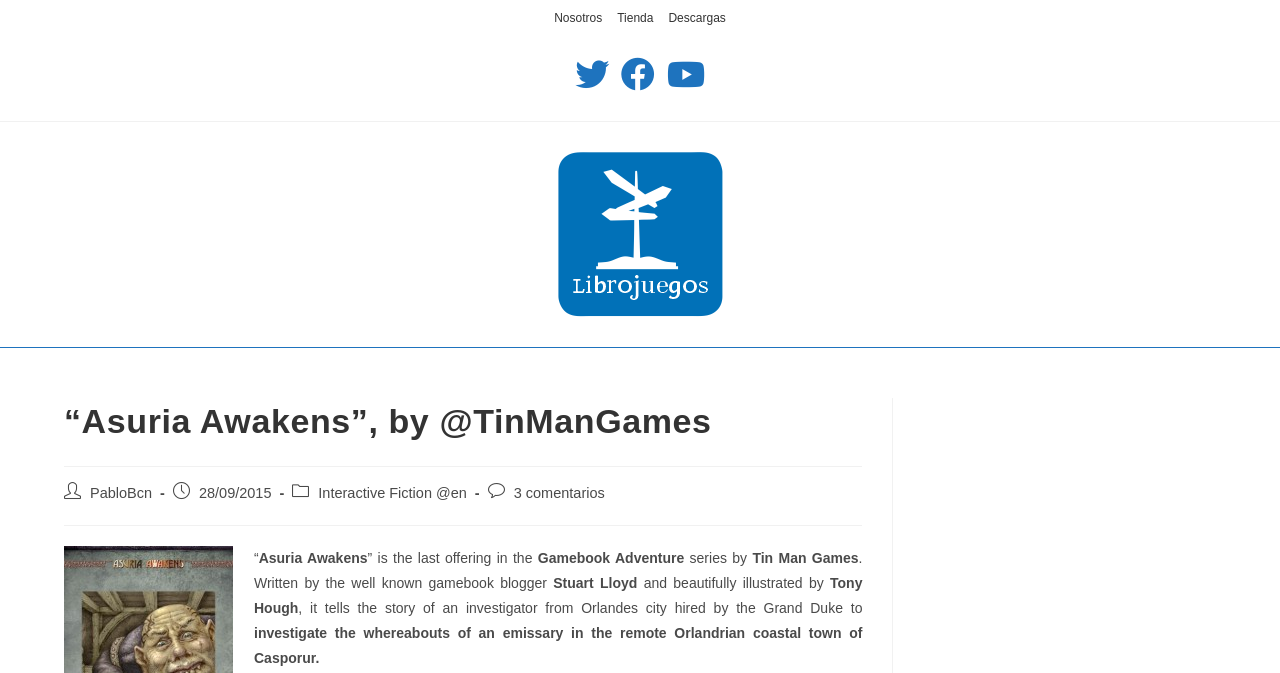What is the name of the gamebook series?
Please answer the question with as much detail and depth as you can.

I found the answer by looking at the text content of the webpage, specifically the sentence '“Asuria Awakens” is the last offering in the Gamebook Adventure series by Tin Man Games.'